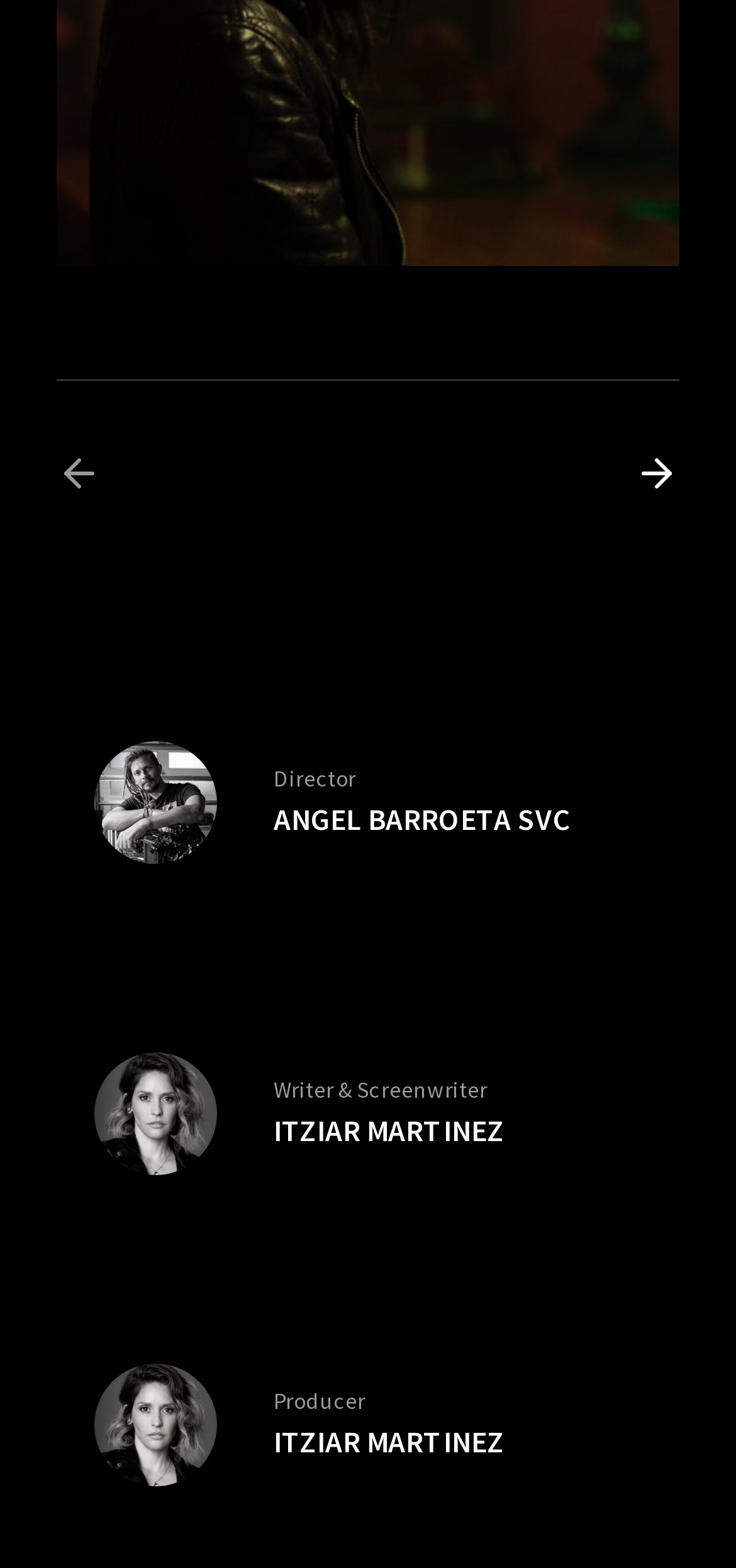Provide a brief response using a word or short phrase to this question:
What is the name of the person with the first link?

ANGEL BARROETA SVC